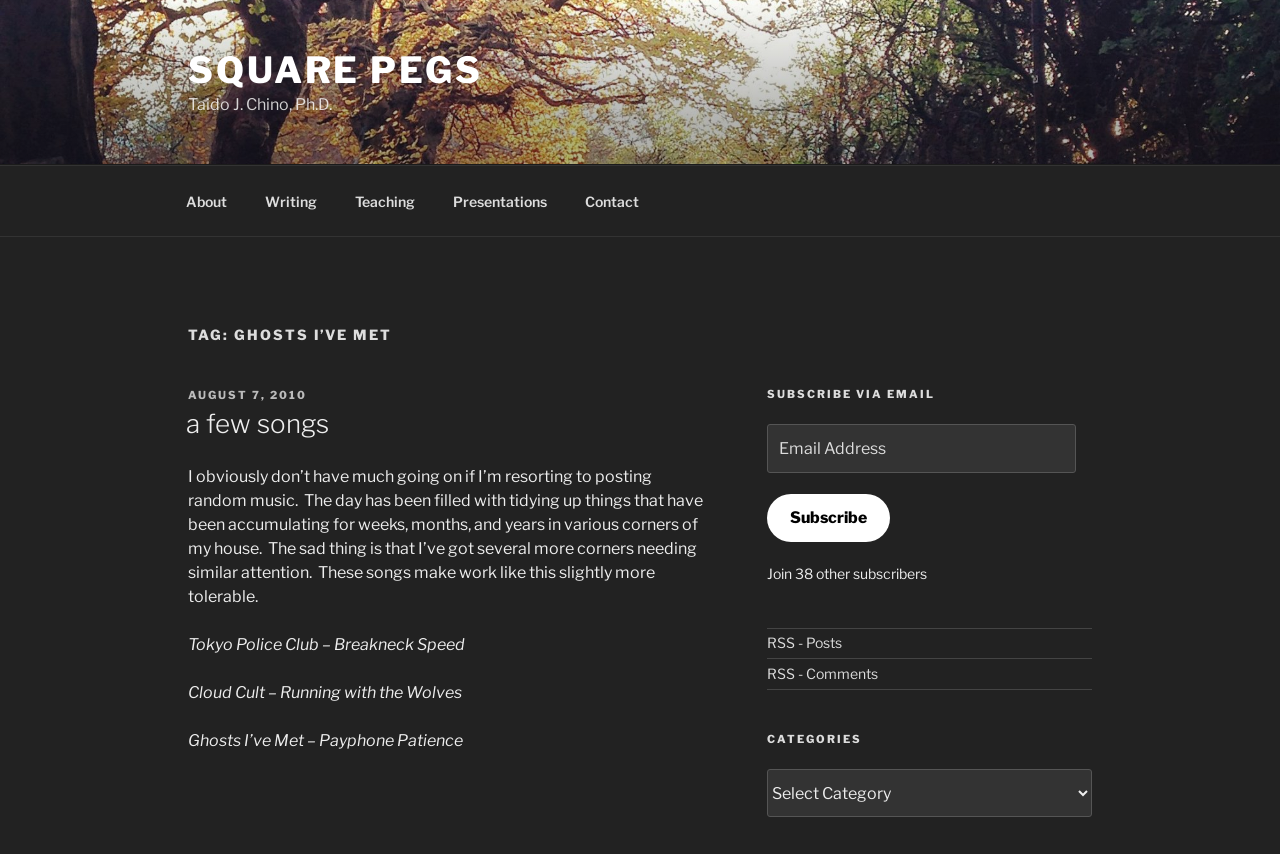Locate and generate the text content of the webpage's heading.

TAG: GHOSTS I’VE MET